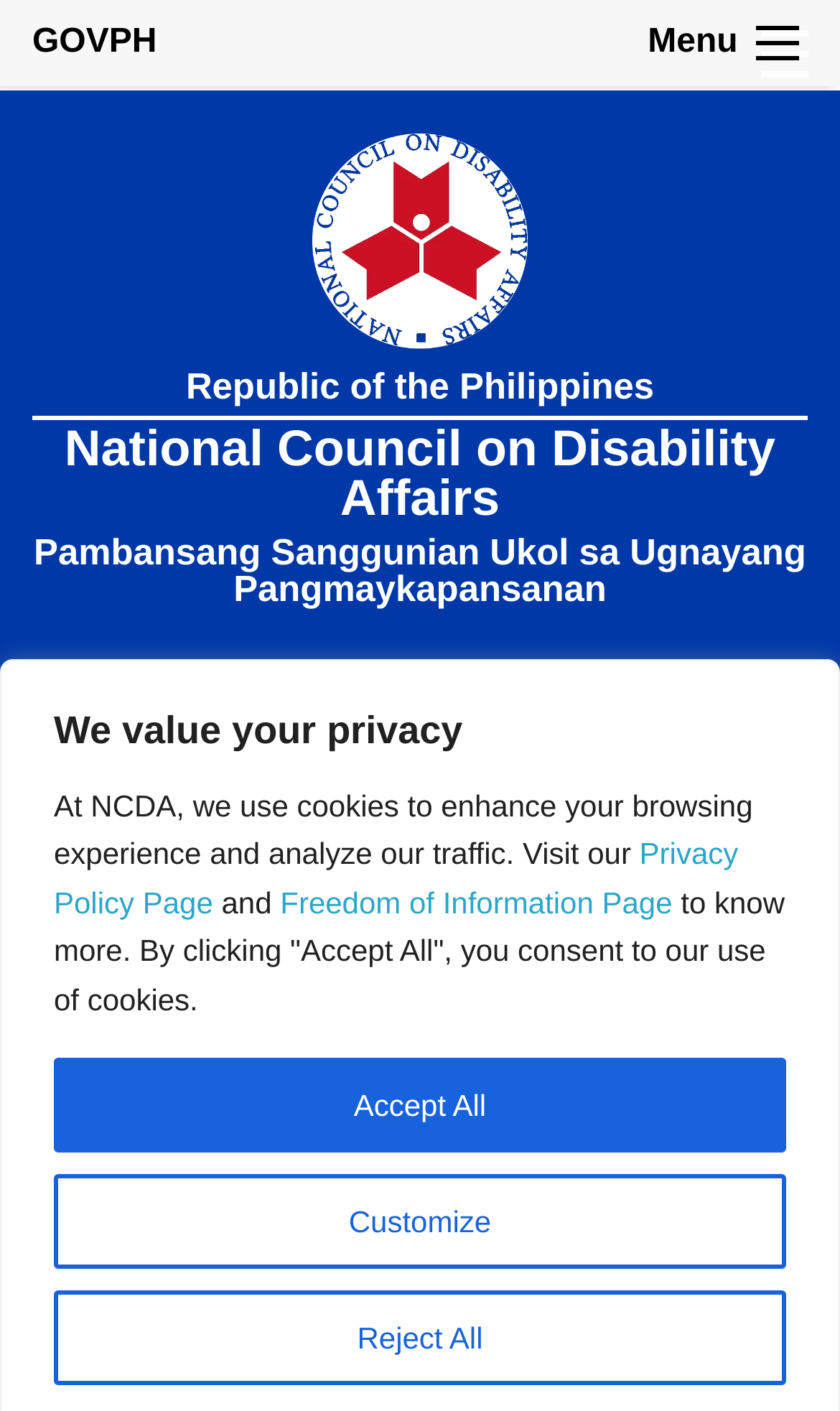Pinpoint the bounding box coordinates of the clickable element to carry out the following instruction: "Search for something."

[0.026, 0.107, 0.072, 0.166]